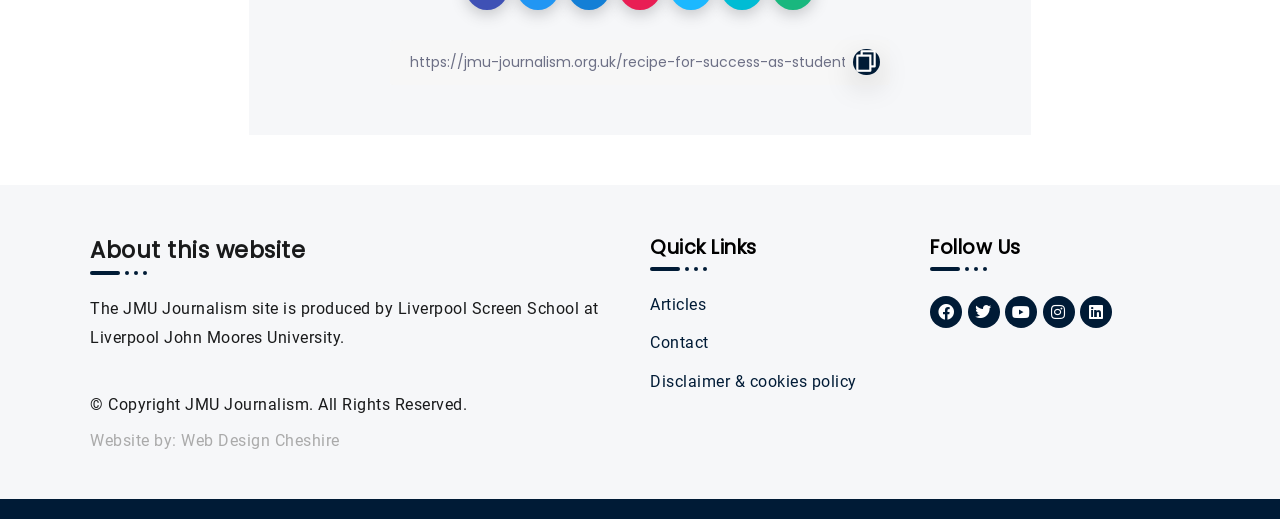Please provide a brief answer to the following inquiry using a single word or phrase:
What is the copyright information?

Copyright JMU Journalism. All Rights Reserved.